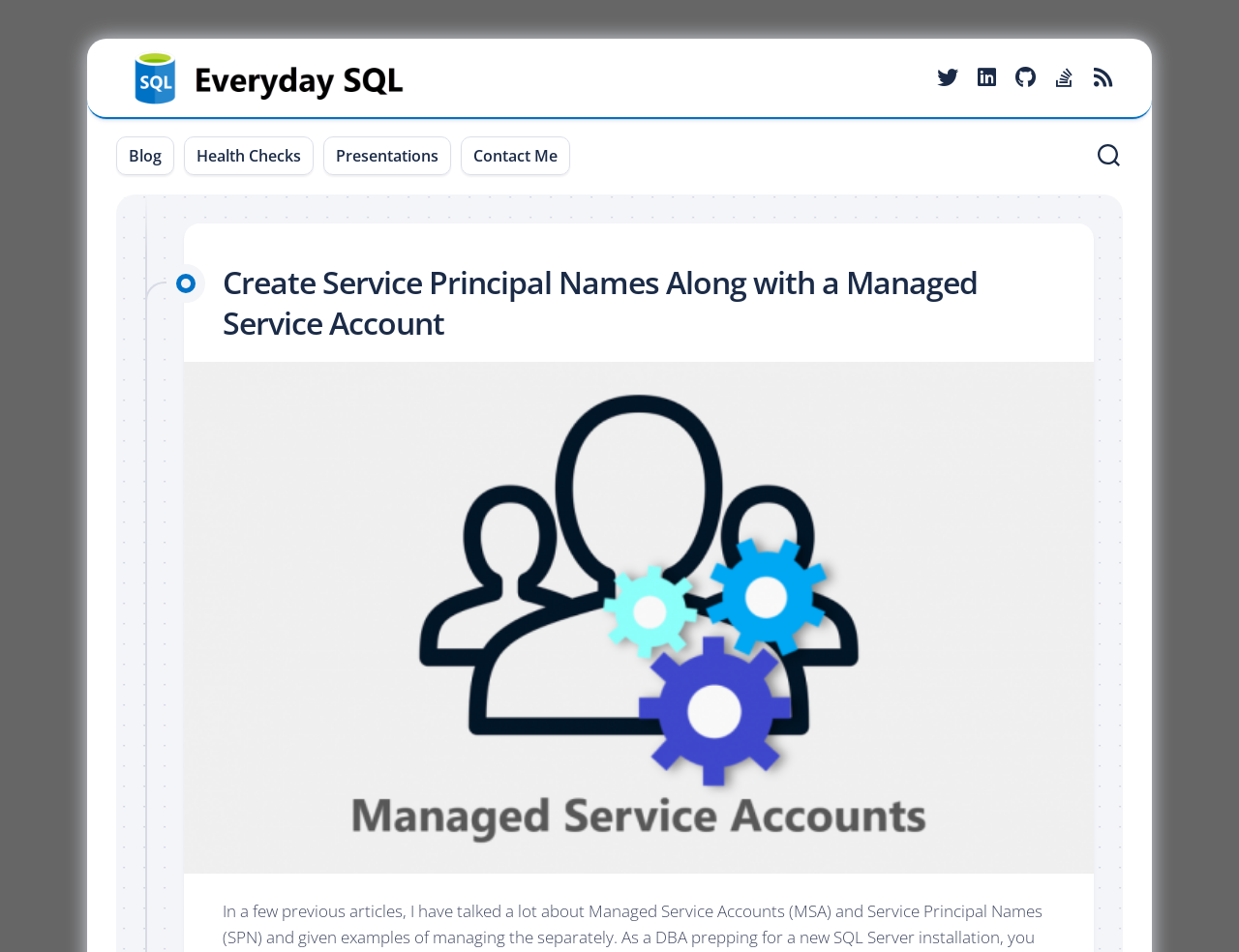Generate a thorough caption that explains the contents of the webpage.

The webpage is about creating service principal names along with a managed service account, as indicated by the title. At the top left, there is a logo of "Everyday SQL" which is an image and a link. Below the logo, there are five social media icons, represented by Unicode characters, aligned horizontally.

To the right of the logo, there is a navigation menu with four links: "Blog", "Health Checks", "Presentations", and "Contact Me", arranged horizontally. 

Below the navigation menu, there is a prominent header that spans most of the width of the page, containing the title "Create Service Principal Names Along with a Managed Service Account". 

At the top right, there is a button with no text.